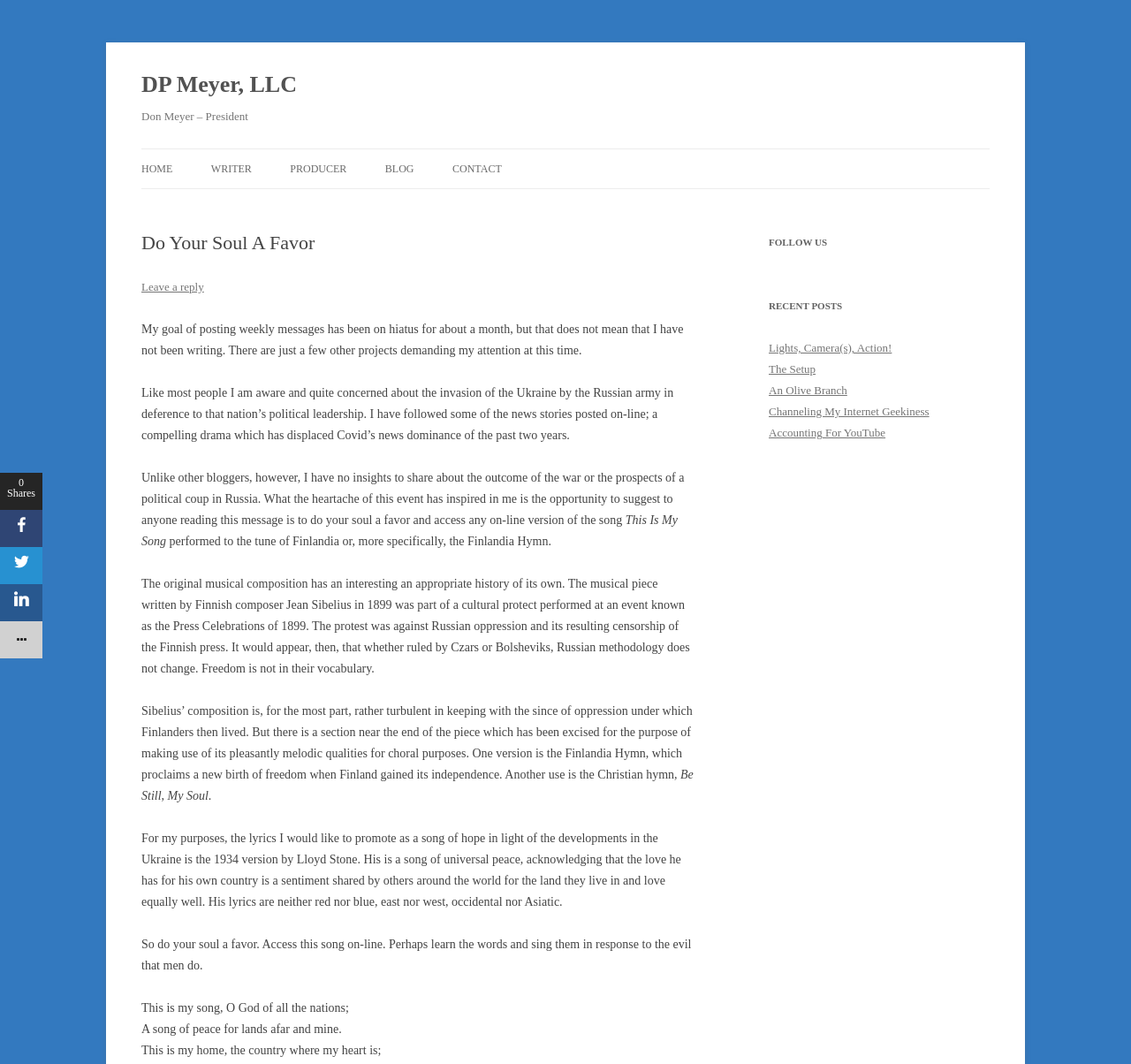Describe all visible elements and their arrangement on the webpage.

The webpage is titled "Do Your Soul A Favor - DP Meyer, LLC" and has a heading that reads "DP Meyer, LLC" at the top left corner. Below this heading, there is a link to "DP Meyer, LLC" and another heading that reads "Don Meyer – President". 

On the top right corner, there is a link to "Skip to content". Below this, there is a navigation menu with links to "HOME", "WRITER", "PRODUCER", "BLOG", and "CONTACT". 

The main content of the webpage is divided into two sections. The left section has a heading that reads "Do Your Soul A Favor" and contains a series of paragraphs discussing the author's hiatus from posting weekly messages, their concerns about the Russian invasion of Ukraine, and the inspiration to suggest that readers access an online version of the song "This Is My Song". The text also provides some background information on the song's history and its composer, Jean Sibelius. 

The right section has a heading that reads "FOLLOW US" and lists recent posts, including "Lights, Camera(s), Action!", "The Setup", "An Olive Branch", "Channeling My Internet Geekiness", and "Accounting For YouTube". 

At the bottom left corner, there are some social media links and a counter that displays the number of shares.